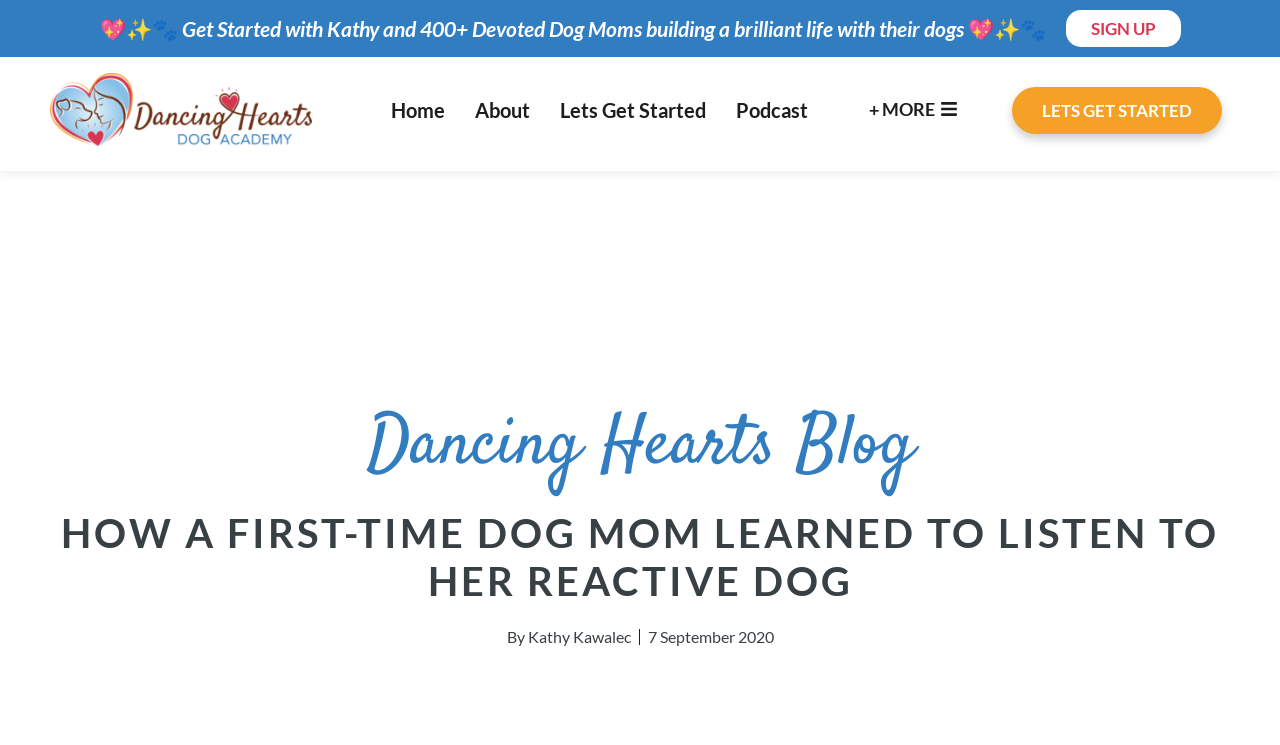Identify the bounding box coordinates of the clickable section necessary to follow the following instruction: "Explore more content". The coordinates should be presented as four float numbers from 0 to 1, i.e., [left, top, right, bottom].

[0.663, 0.118, 0.764, 0.177]